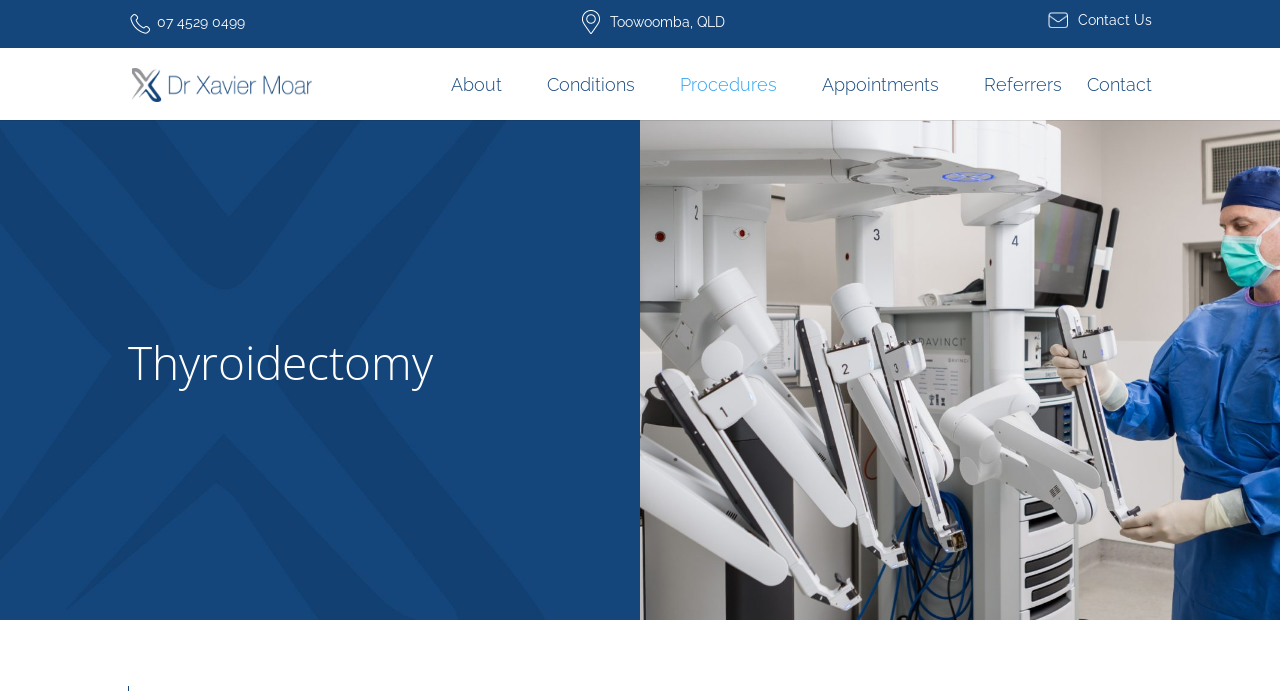Kindly determine the bounding box coordinates for the area that needs to be clicked to execute this instruction: "Learn about thyroidectomy".

[0.1, 0.174, 0.5, 0.57]